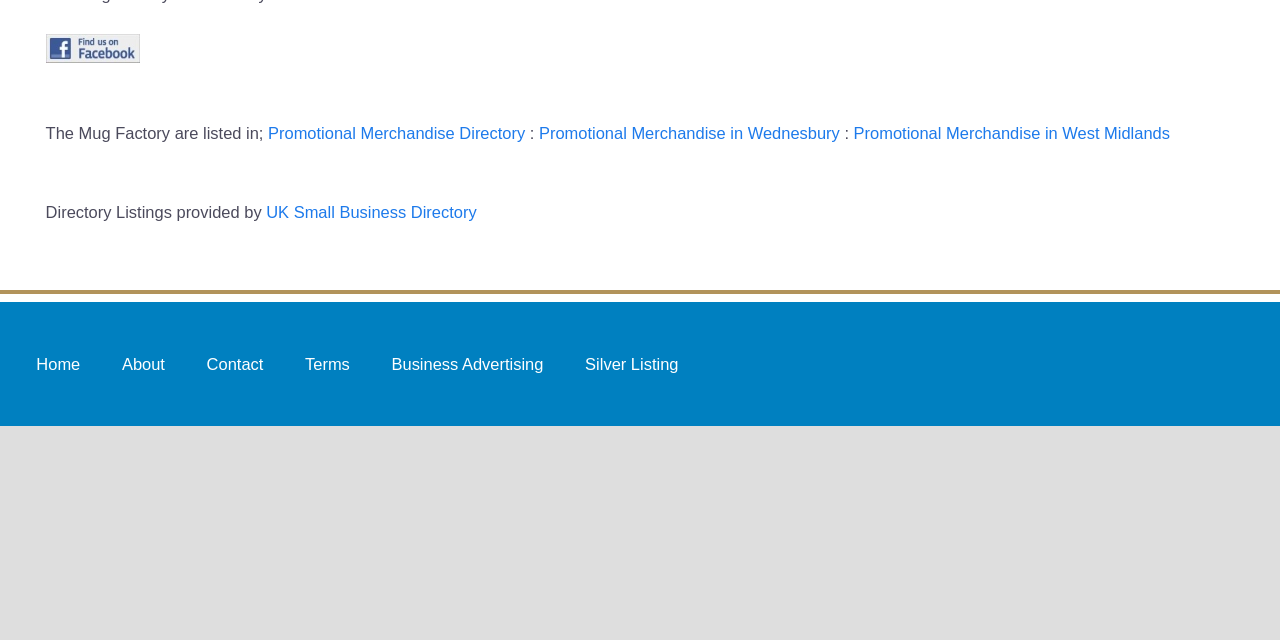Identify the bounding box coordinates of the HTML element based on this description: "Promotional Merchandise Directory".

[0.209, 0.194, 0.41, 0.222]